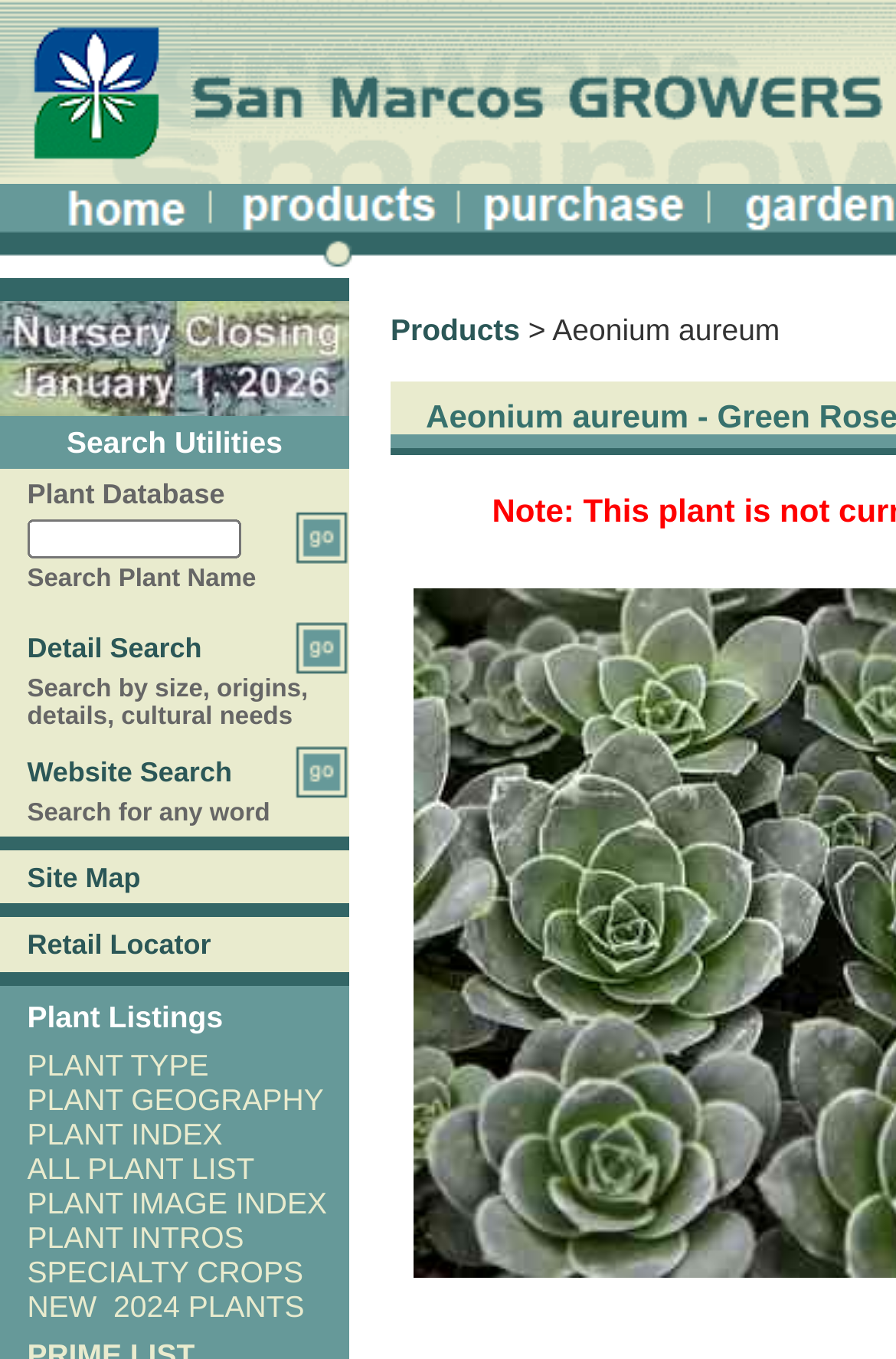Articulate a complete and detailed caption of the webpage elements.

The webpage is about San Marcos Growers, a nursery that provides information on plants grown at the nursery. At the top left corner, there is a logo of San Marcos Growers, which is an image linked to the homepage. Next to the logo, there are four tabs: Home, Products, and Purchase, each with an image and a link.

Below the tabs, there is a search utility section that takes up most of the page. The section is divided into several rows, each containing a grid cell with a specific function. The first row has a link to "Nursery Closure" and an image. The second row has a link to "Search Utilities". The third row has a link to "Plant Database" and a search box with a "Search Database Go Button" on the right.

The following rows provide various search options, including searching by plant name, detail search, advanced search, and searching by size, origins, details, and cultural needs. Each search option has a corresponding link and an image. There is also a section for searching the website, which has a search box and a "Search Website GO button" on the right.

At the bottom of the page, there are links to "Site Map" and other miscellaneous options. Overall, the webpage is designed to provide easy access to information about plants and search utilities for users.